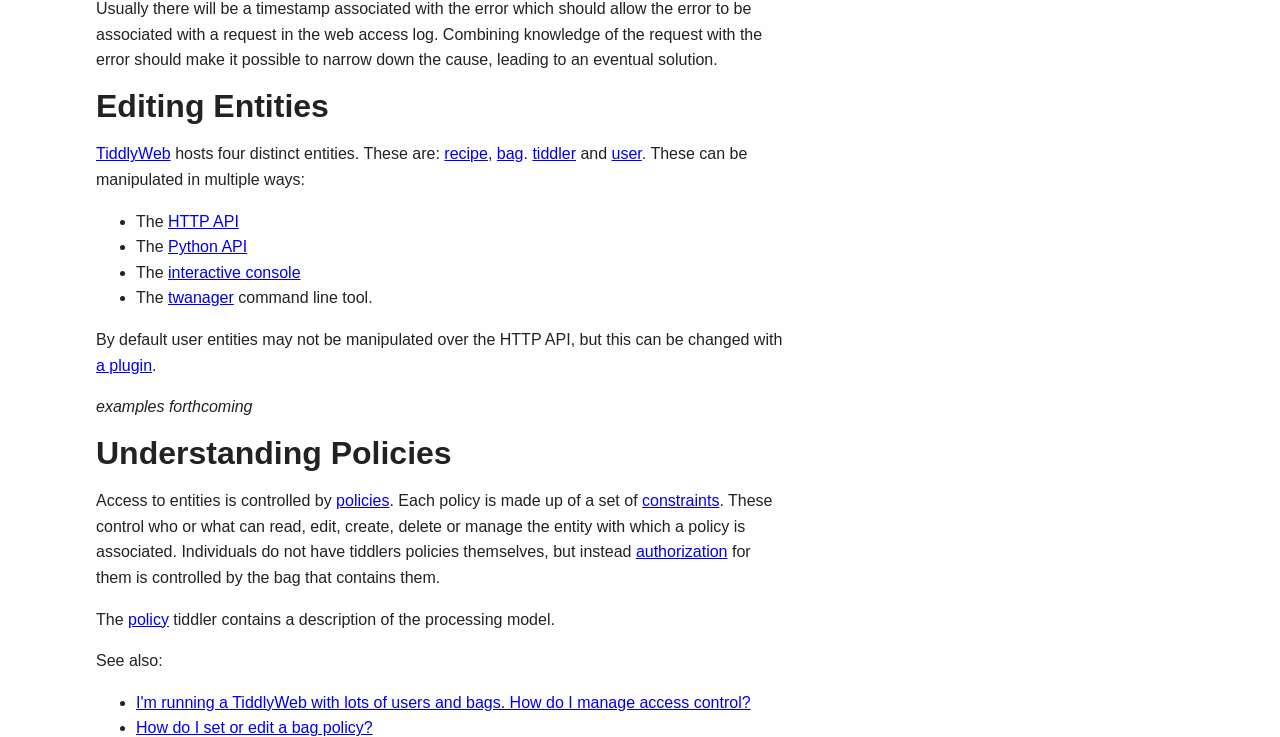What are the four distinct entities in TiddlyWeb?
Could you answer the question in a detailed manner, providing as much information as possible?

According to the webpage, TiddlyWeb hosts four distinct entities, which are mentioned in the sentence 'These are:' followed by the links 'recipe', 'bag', 'tiddler', and 'user'.